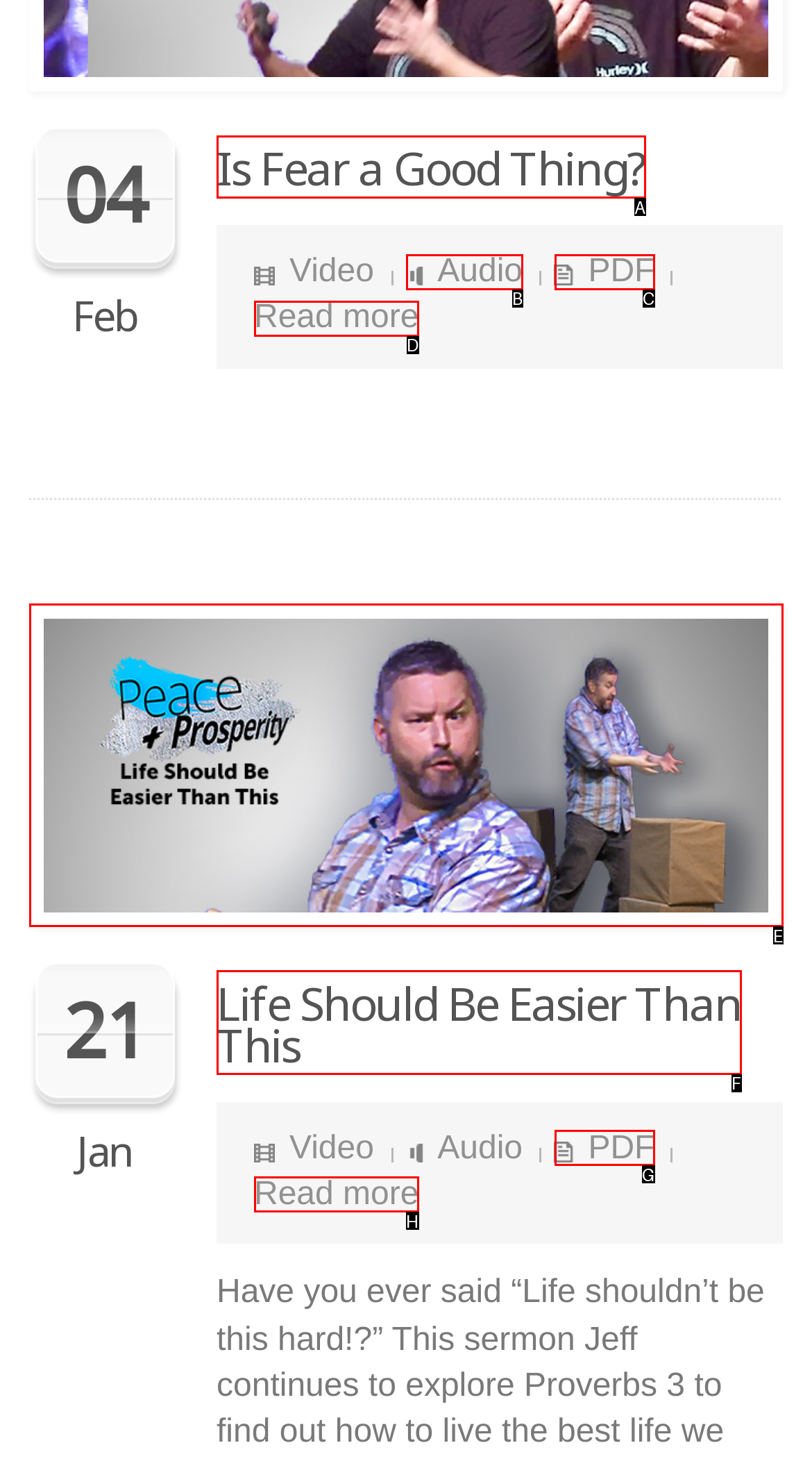Determine the correct UI element to click for this instruction: Read 'Life Should Be Easier Than This' article. Respond with the letter of the chosen element.

F